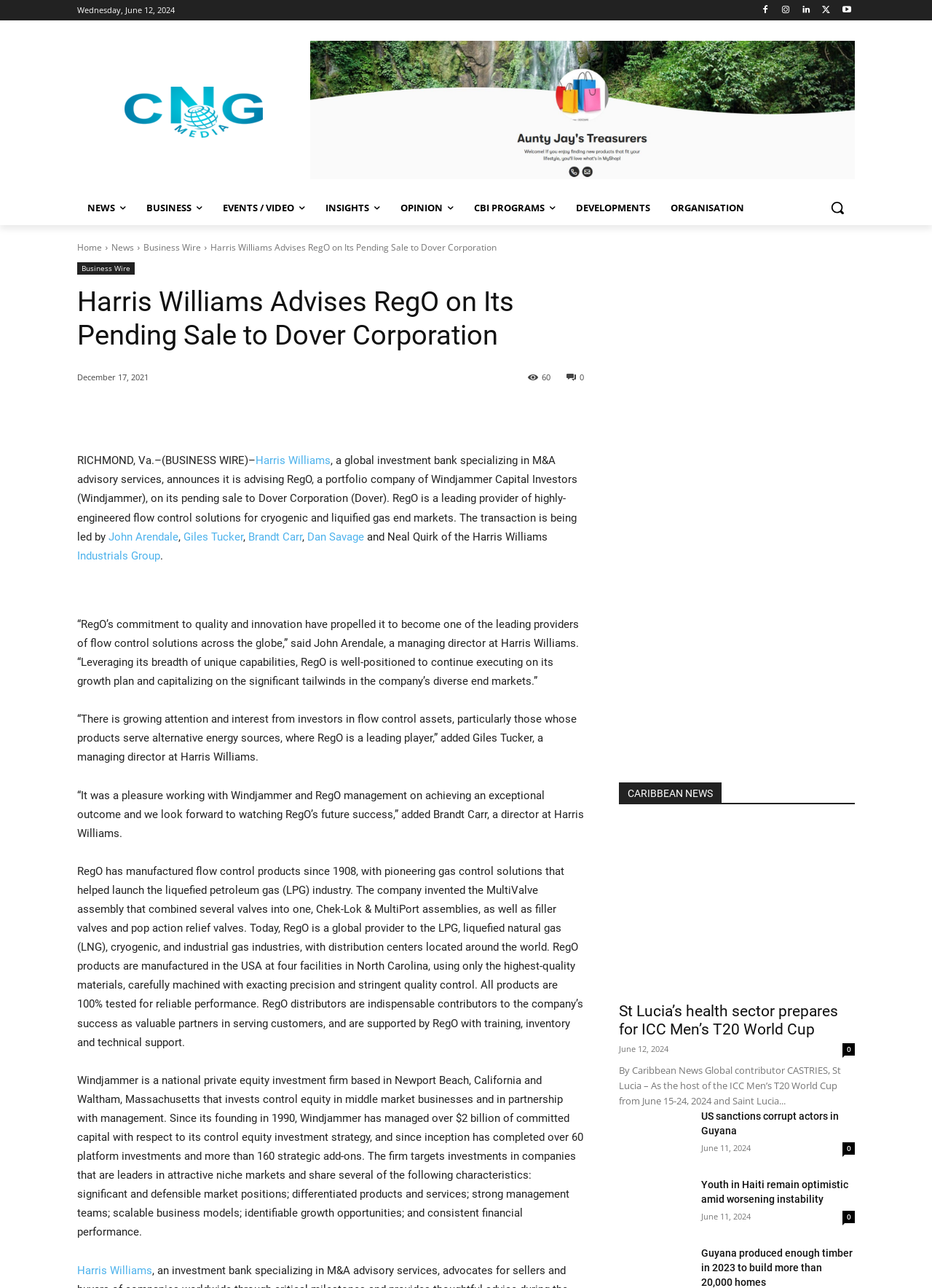Please reply with a single word or brief phrase to the question: 
What is the topic of the news article below the main article?

St Lucia’s health sector